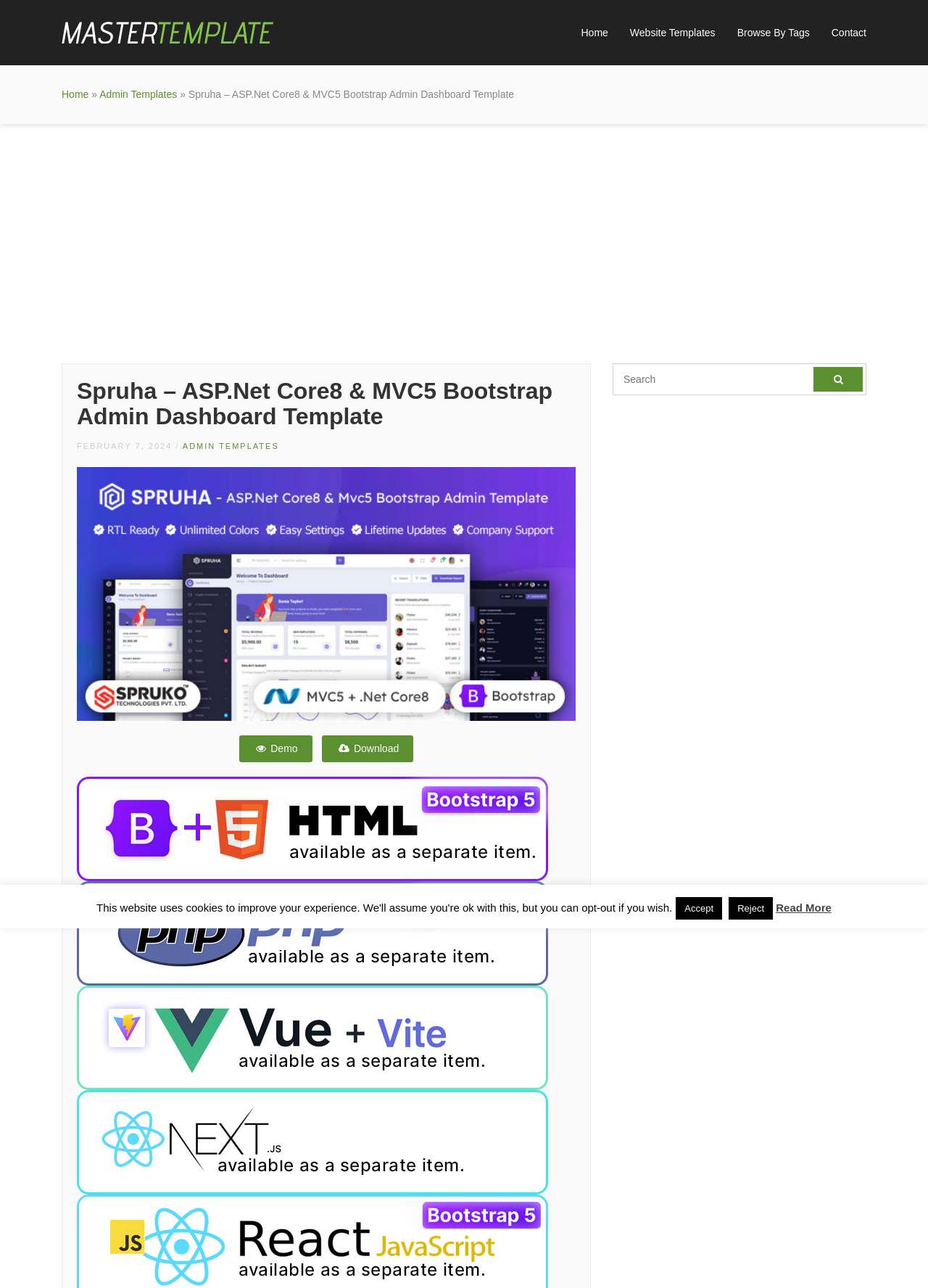What is the position of the 'Home' link on the top navigation bar?
Give a thorough and detailed response to the question.

By analyzing the bounding box coordinates of the links on the top navigation bar, I found that the 'Home' link is the second link from the left, with a bounding box coordinate of [0.626, 0.021, 0.655, 0.029].